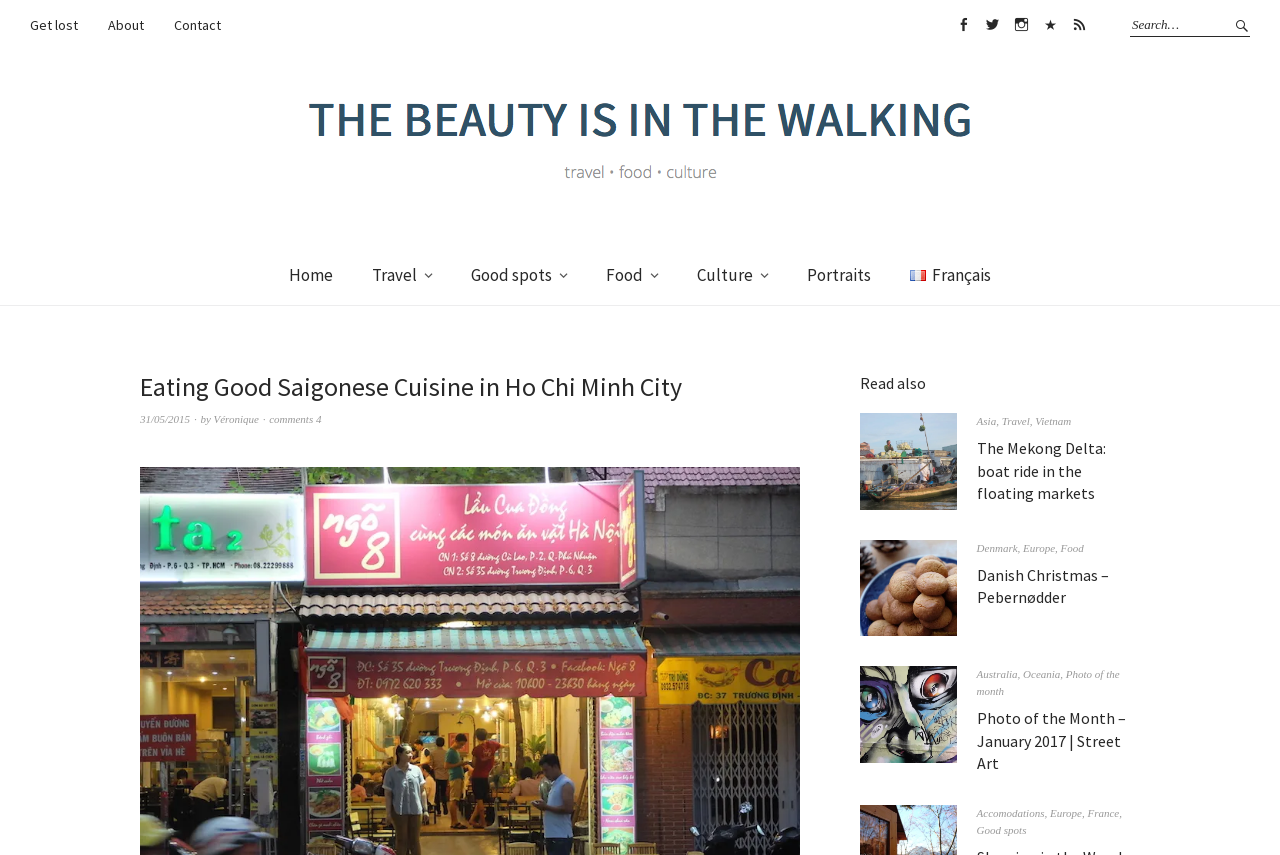Please identify the bounding box coordinates of the region to click in order to complete the task: "Visit Facebook page". The coordinates must be four float numbers between 0 and 1, specified as [left, top, right, bottom].

[0.741, 0.012, 0.764, 0.047]